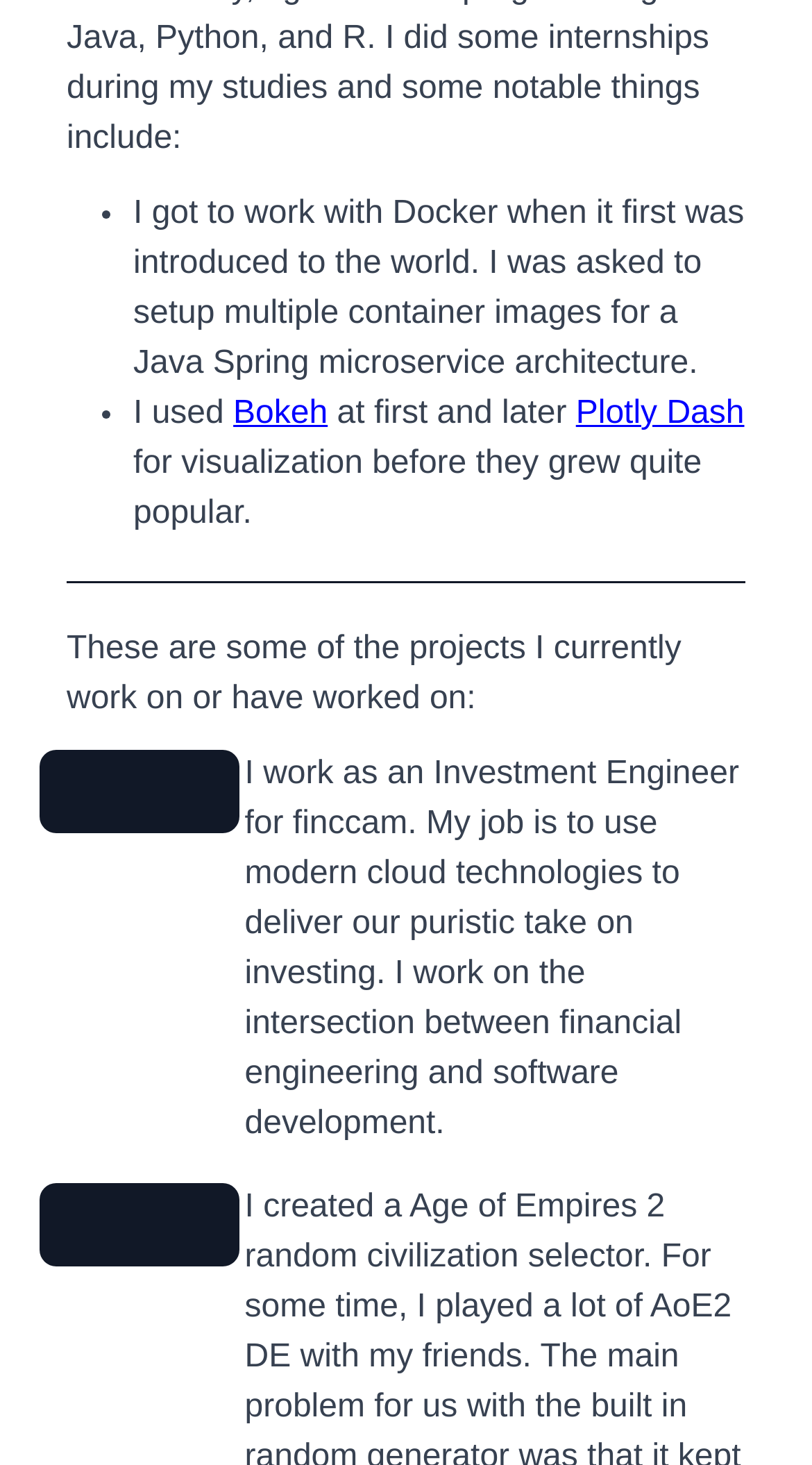What technologies did the author use for visualization?
Can you provide an in-depth and detailed response to the question?

The author mentions using 'Bokeh' and 'Plotly Dash' for visualization, as stated in the text 'I used Bokeh at first and later Plotly Dash for visualization before they grew quite popular.'